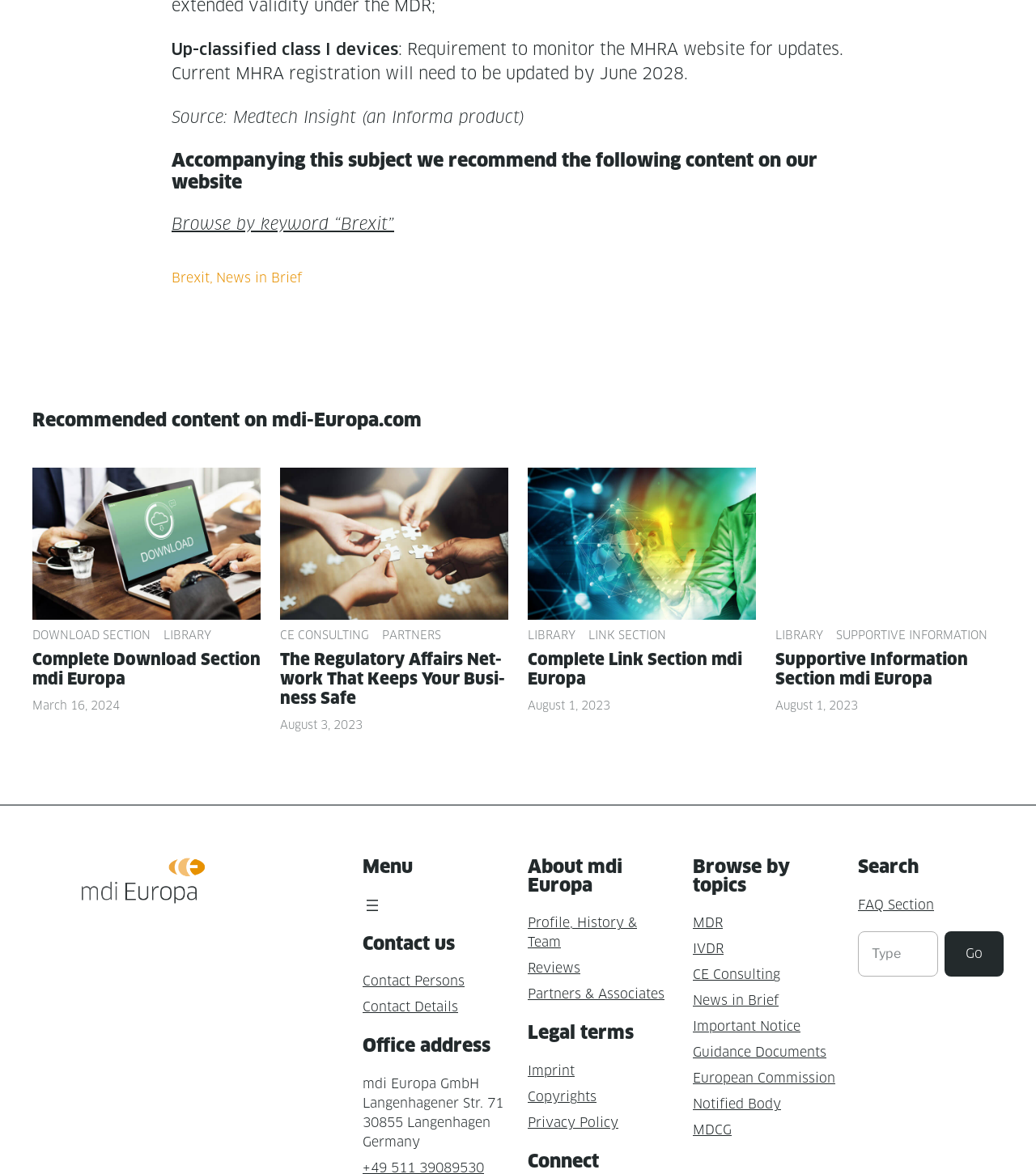Please identify the coordinates of the bounding box that should be clicked to fulfill this instruction: "Read news in brief".

[0.209, 0.23, 0.291, 0.243]